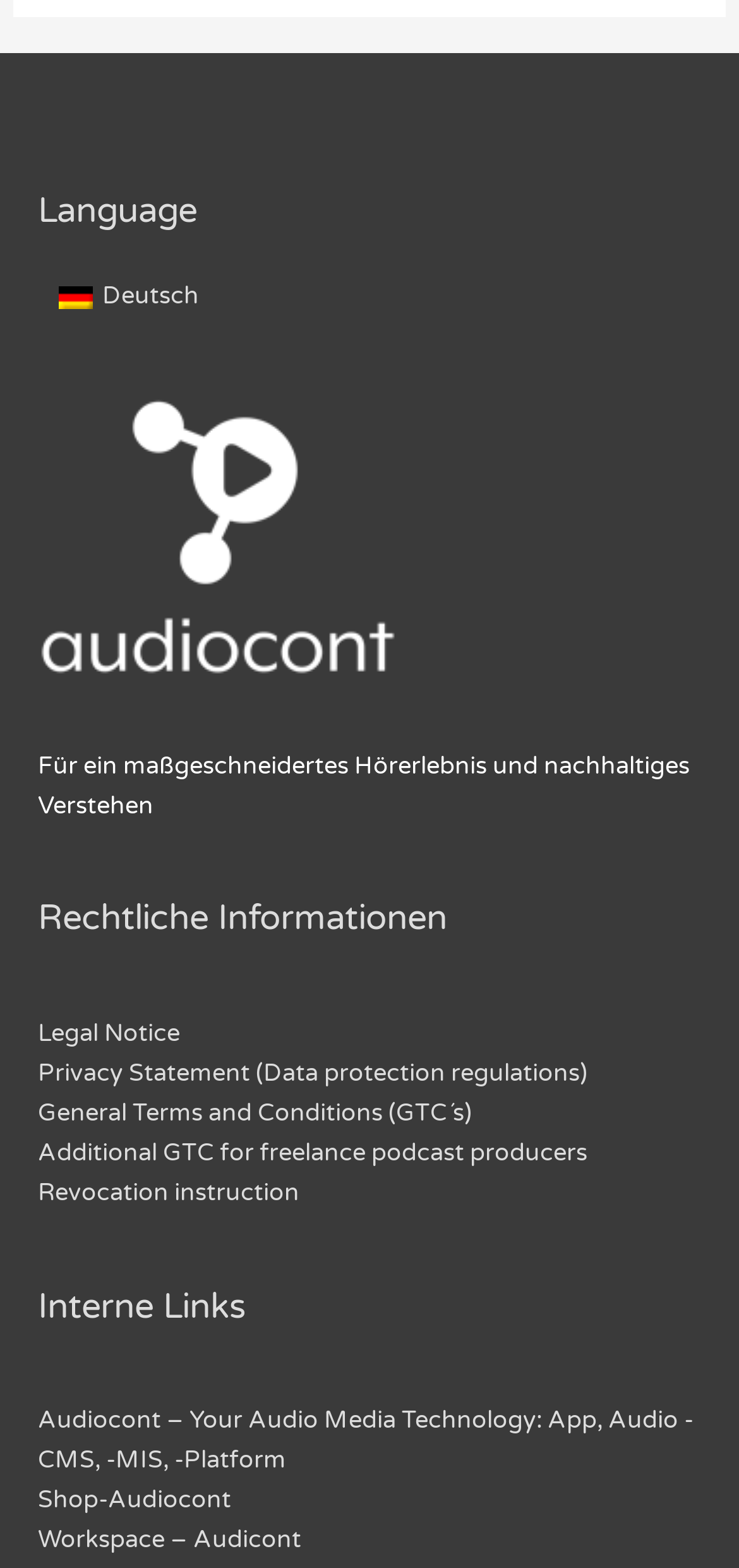Kindly determine the bounding box coordinates of the area that needs to be clicked to fulfill this instruction: "View Audiocont homepage".

[0.051, 0.896, 0.938, 0.94]